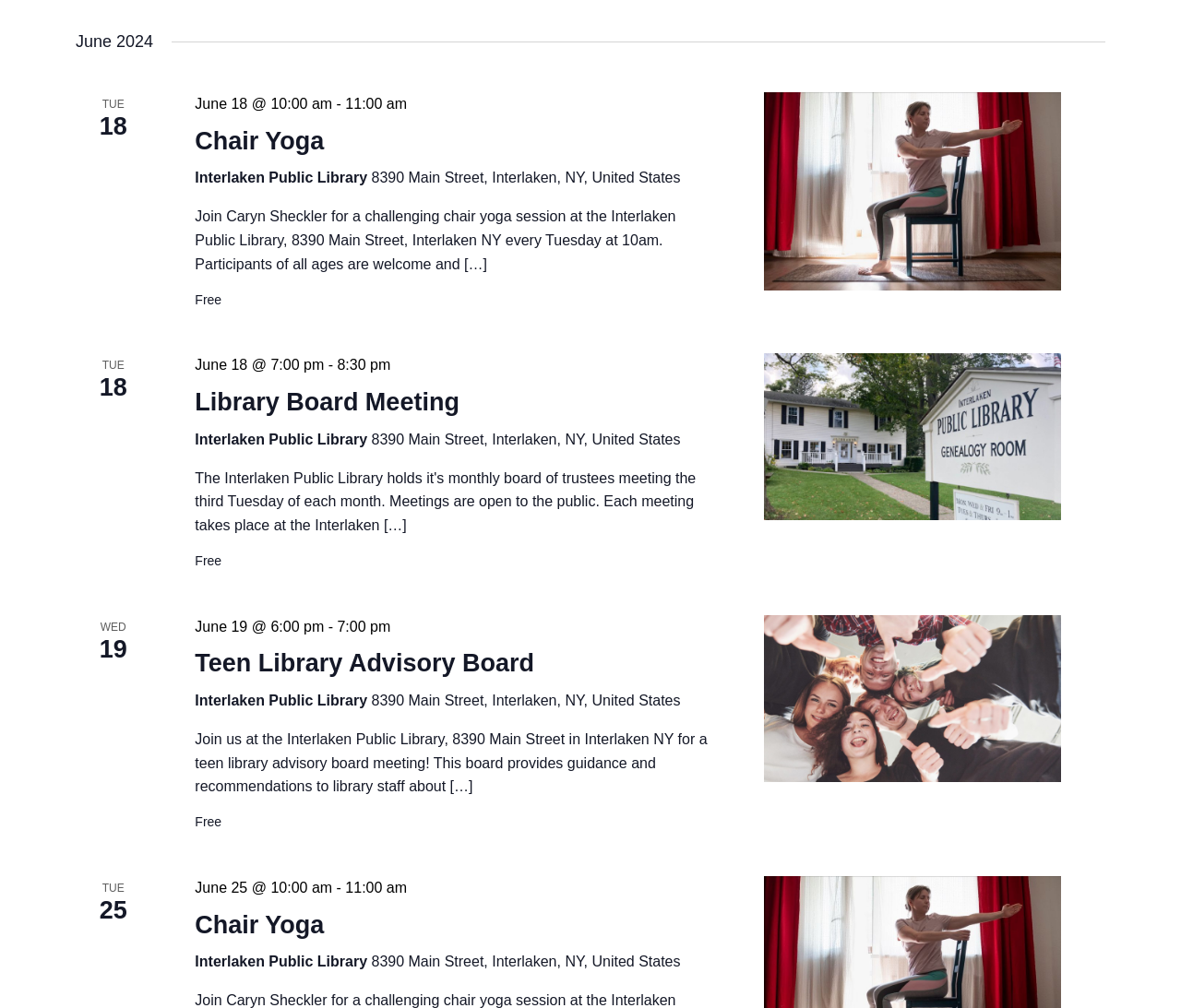Determine the bounding box coordinates for the UI element described. Format the coordinates as (top-left x, top-left y, bottom-right x, bottom-right y) and ensure all values are between 0 and 1. Element description: Chair Yoga

[0.165, 0.904, 0.275, 0.932]